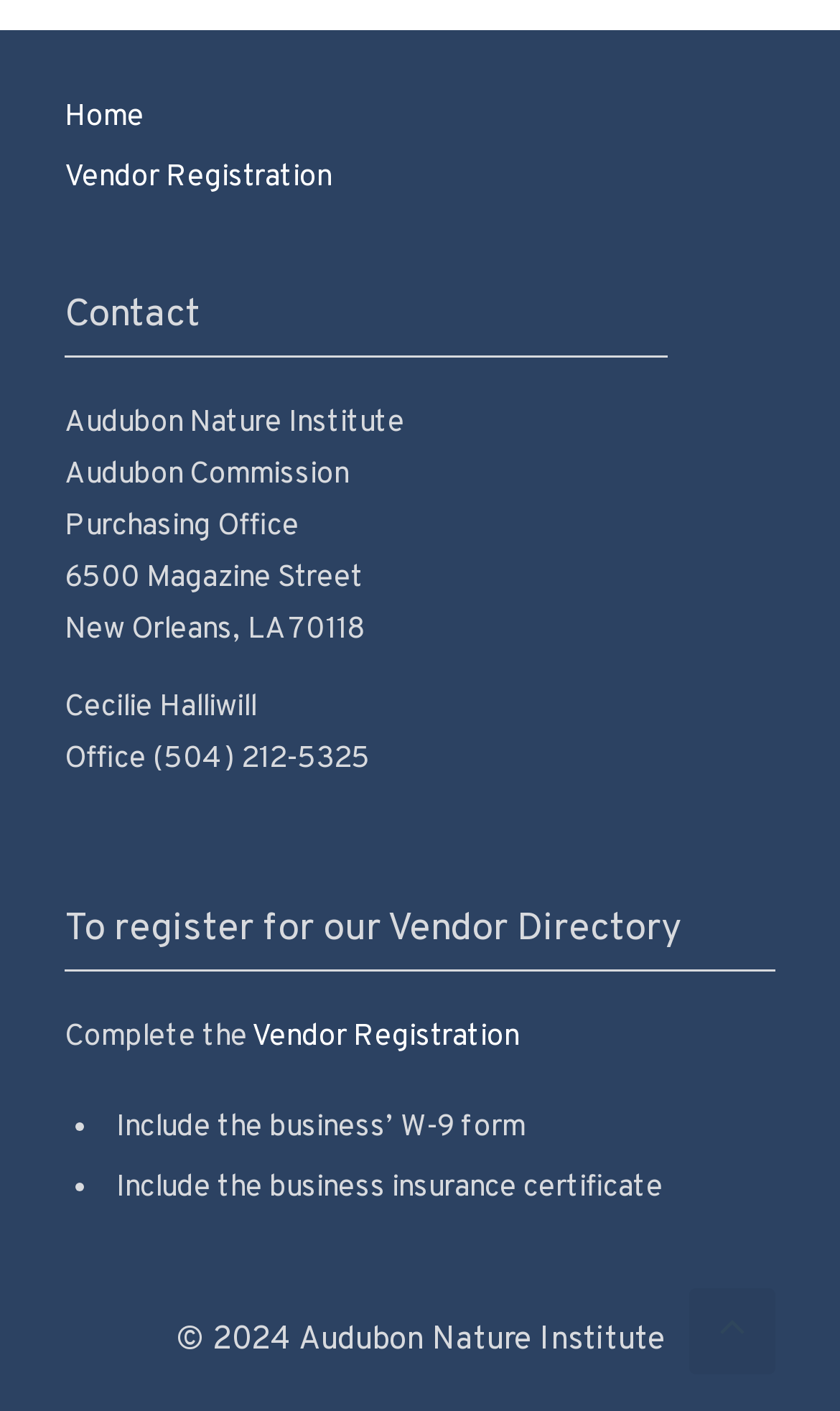What is the name of the institute?
Based on the image, answer the question with a single word or brief phrase.

Audubon Nature Institute